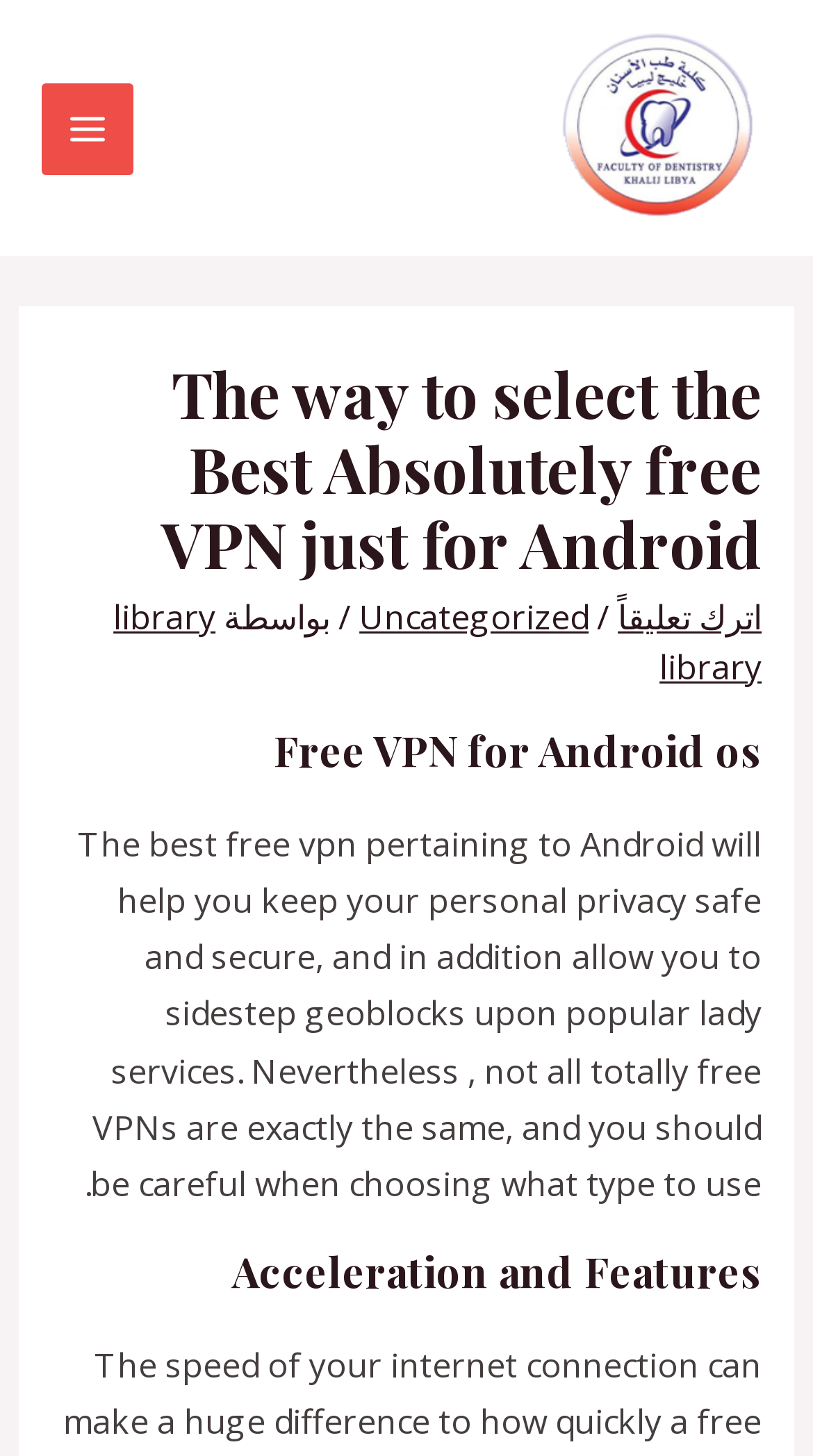Based on the element description "Main Menu", predict the bounding box coordinates of the UI element.

[0.051, 0.057, 0.164, 0.12]